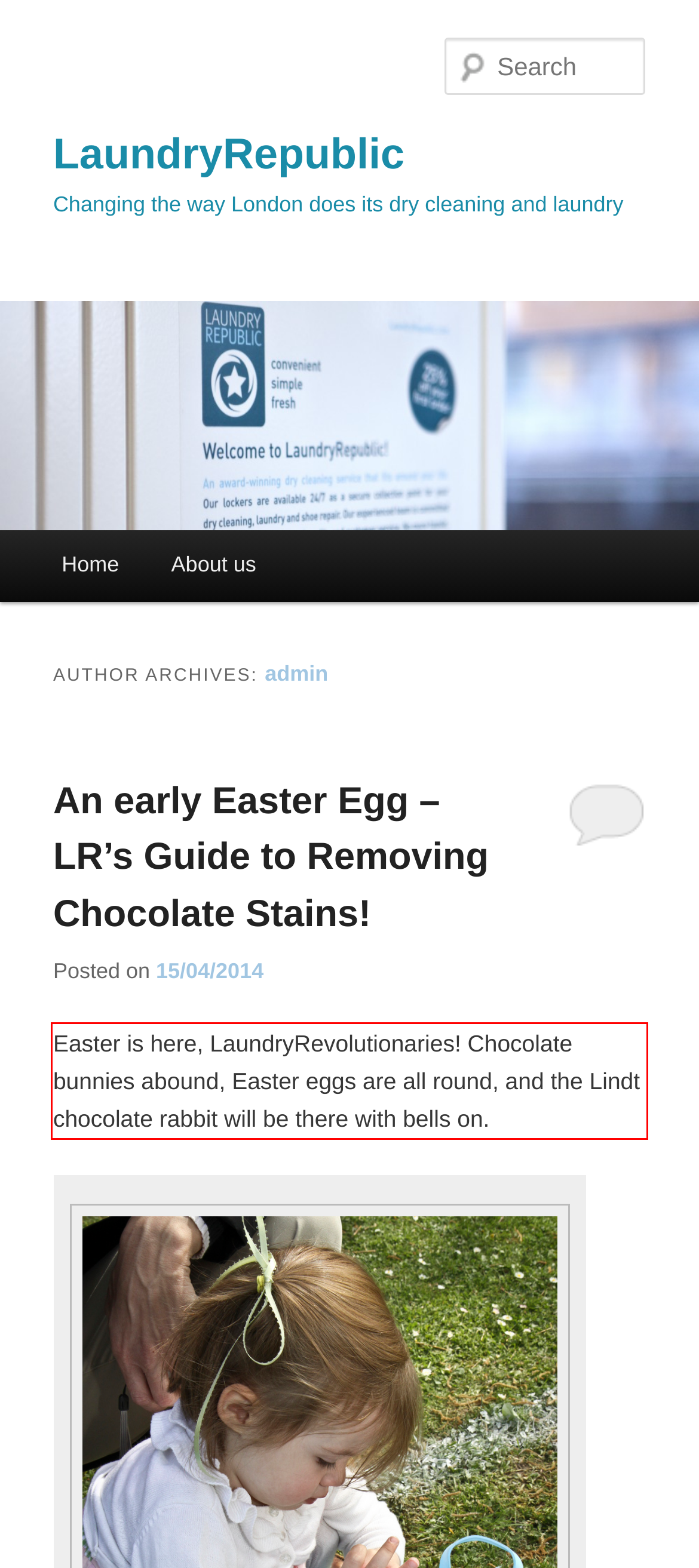Using the provided screenshot, read and generate the text content within the red-bordered area.

Easter is here, LaundryRevolutionaries! Chocolate bunnies abound, Easter eggs are all round, and the Lindt chocolate rabbit will be there with bells on.